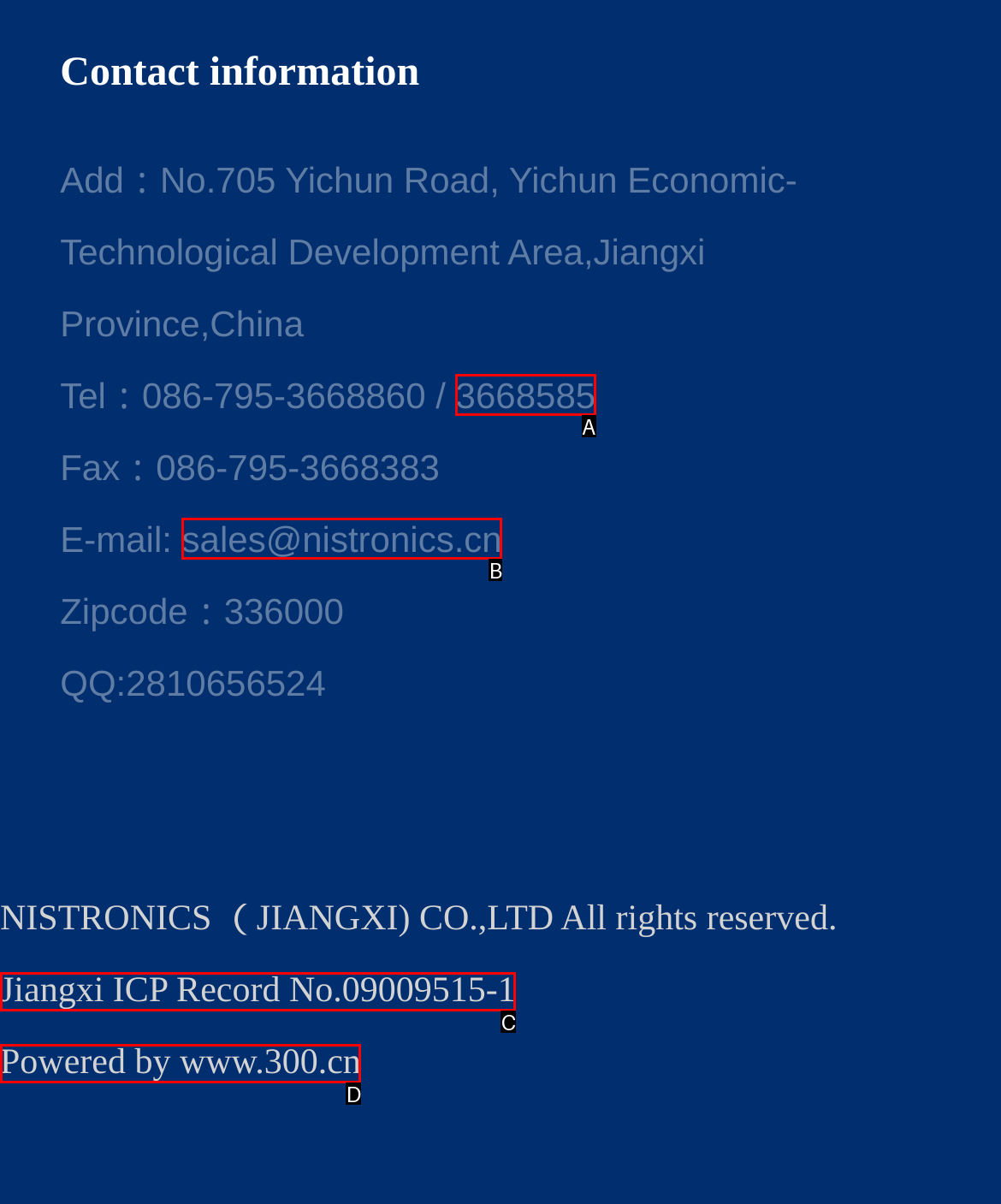Choose the HTML element that corresponds to the description: Jiangxi ICP Record No.09009515-1
Provide the answer by selecting the letter from the given choices.

C